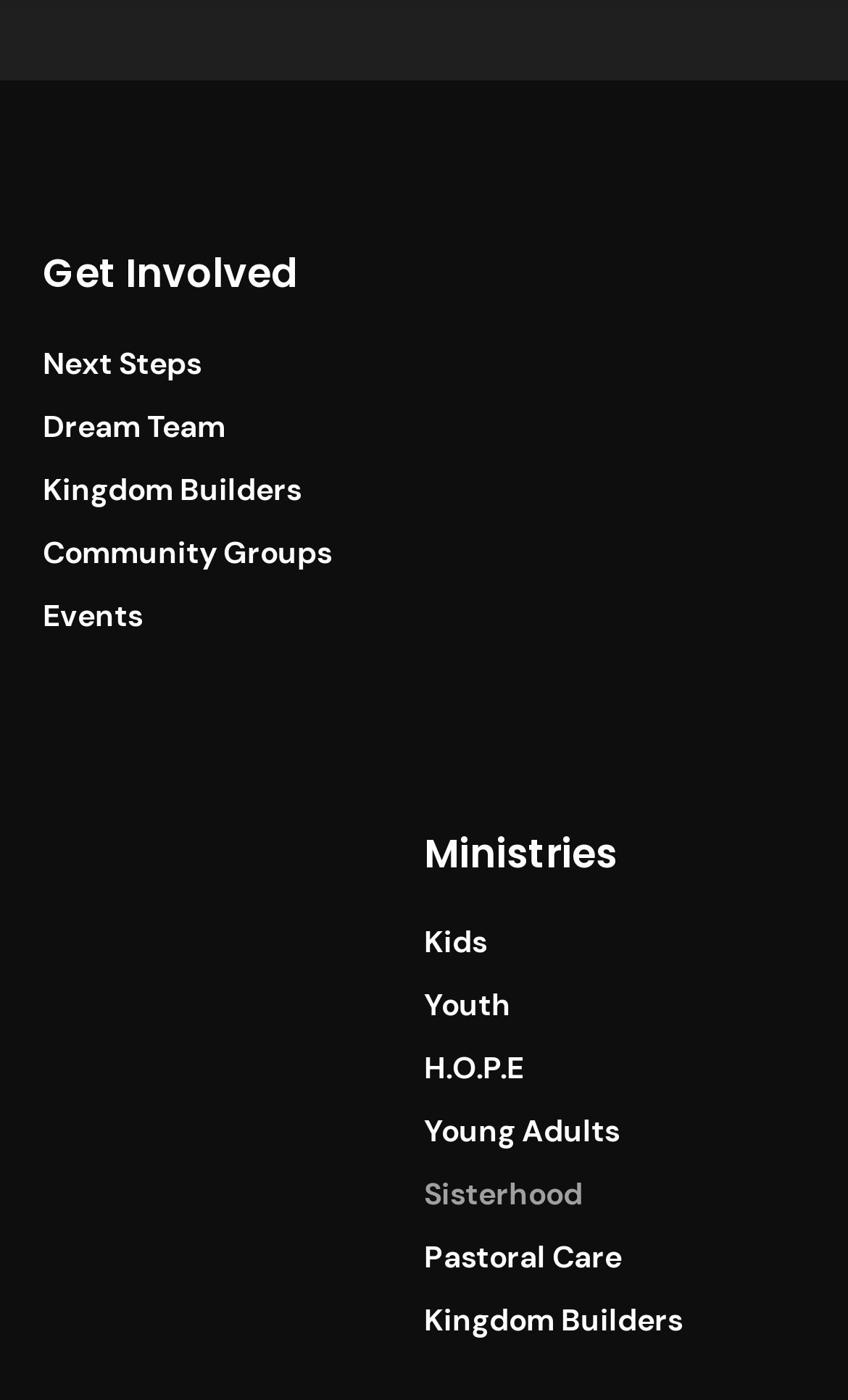Identify the bounding box coordinates for the UI element described as follows: Kids. Use the format (top-left x, top-left y, bottom-right x, bottom-right y) and ensure all values are floating point numbers between 0 and 1.

[0.5, 0.657, 0.805, 0.69]